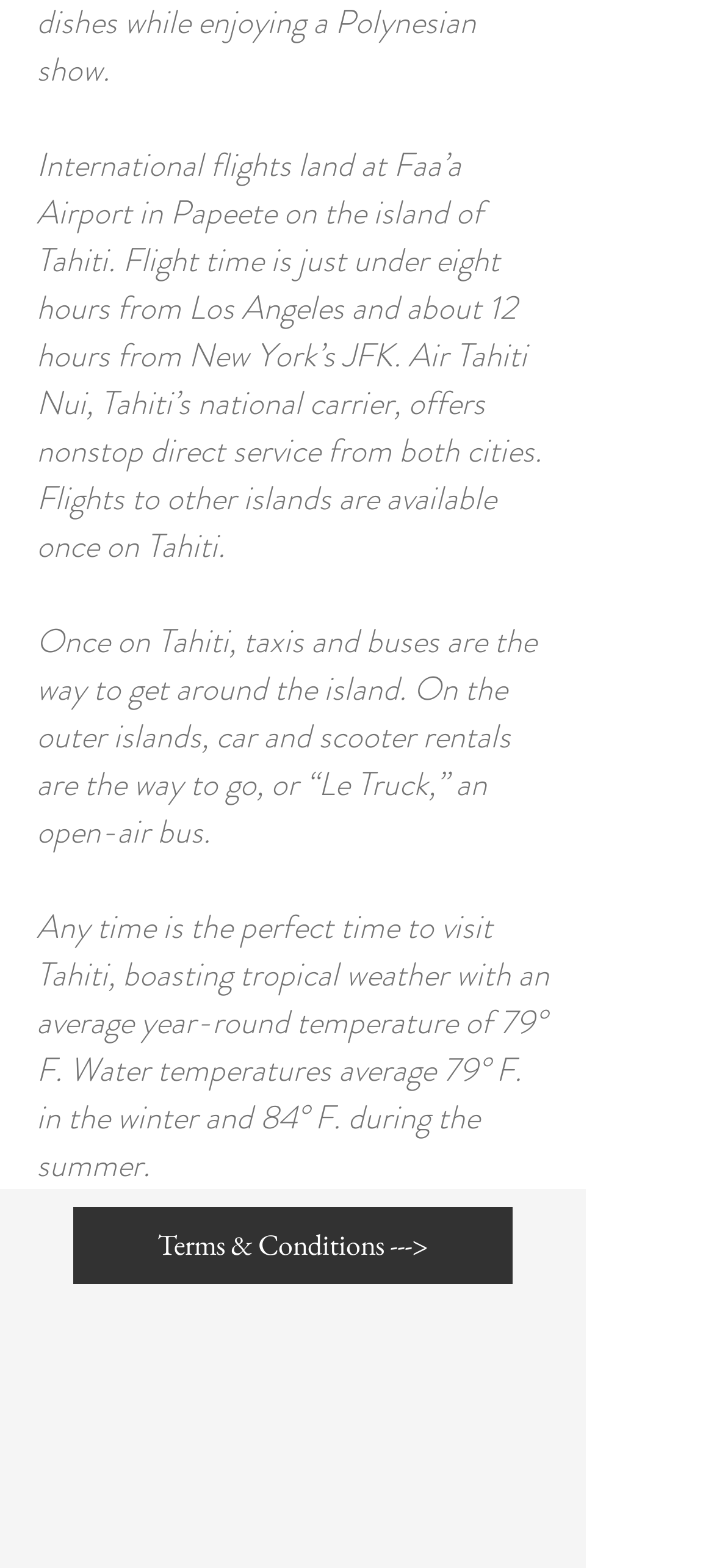What is the average year-round temperature in Tahiti?
Refer to the screenshot and deliver a thorough answer to the question presented.

I found this information in the third paragraph of the webpage, which states 'Any time is the perfect time to visit Tahiti, boasting tropical weather with an average year-round temperature of 79° F.'